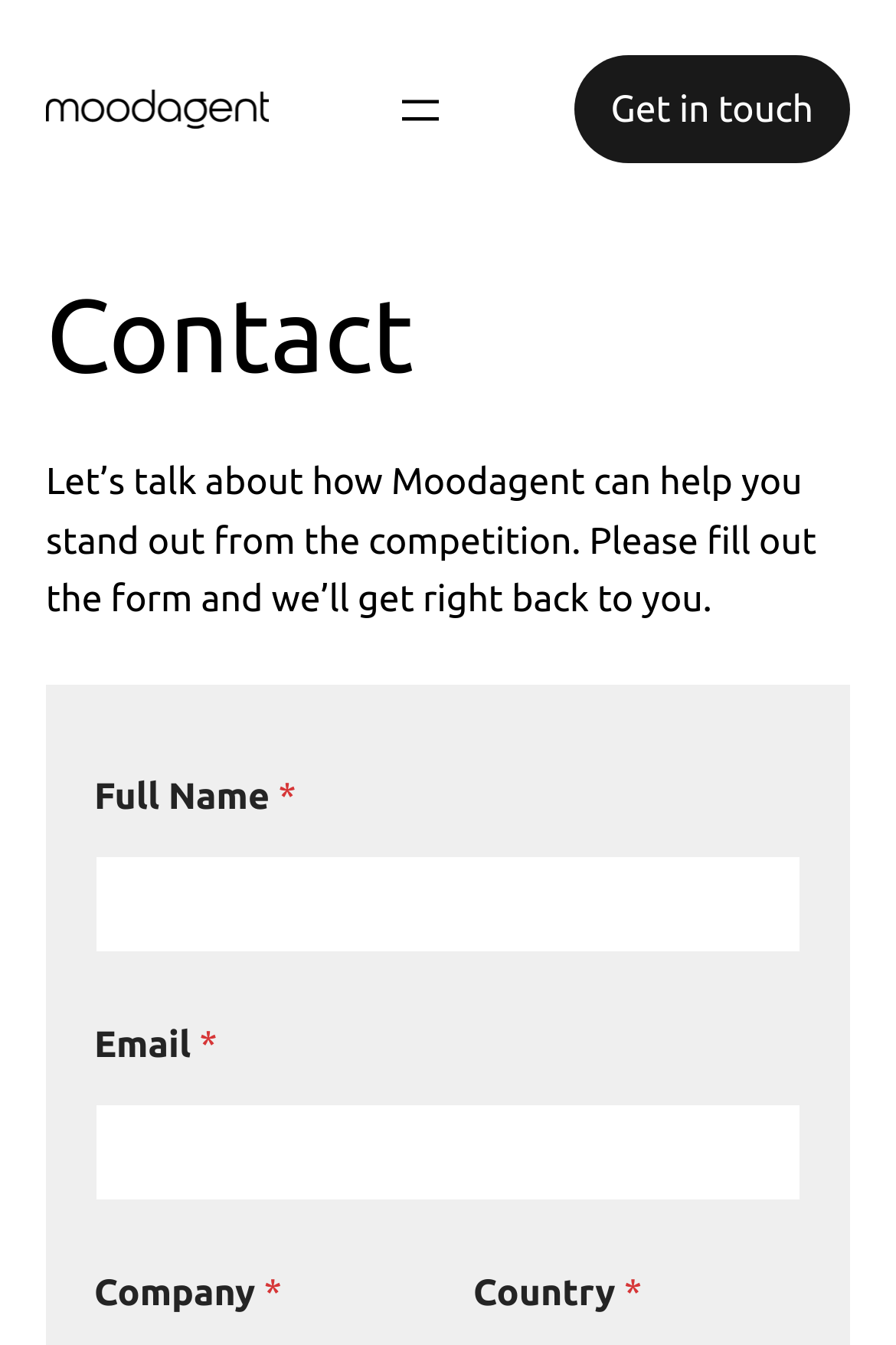What is the position of the 'Get in touch' link?
Refer to the screenshot and deliver a thorough answer to the question presented.

The 'Get in touch' link is positioned at the top right of the page, as indicated by its bounding box coordinates [0.641, 0.041, 0.949, 0.121], which suggests that it is a prominent call-to-action.